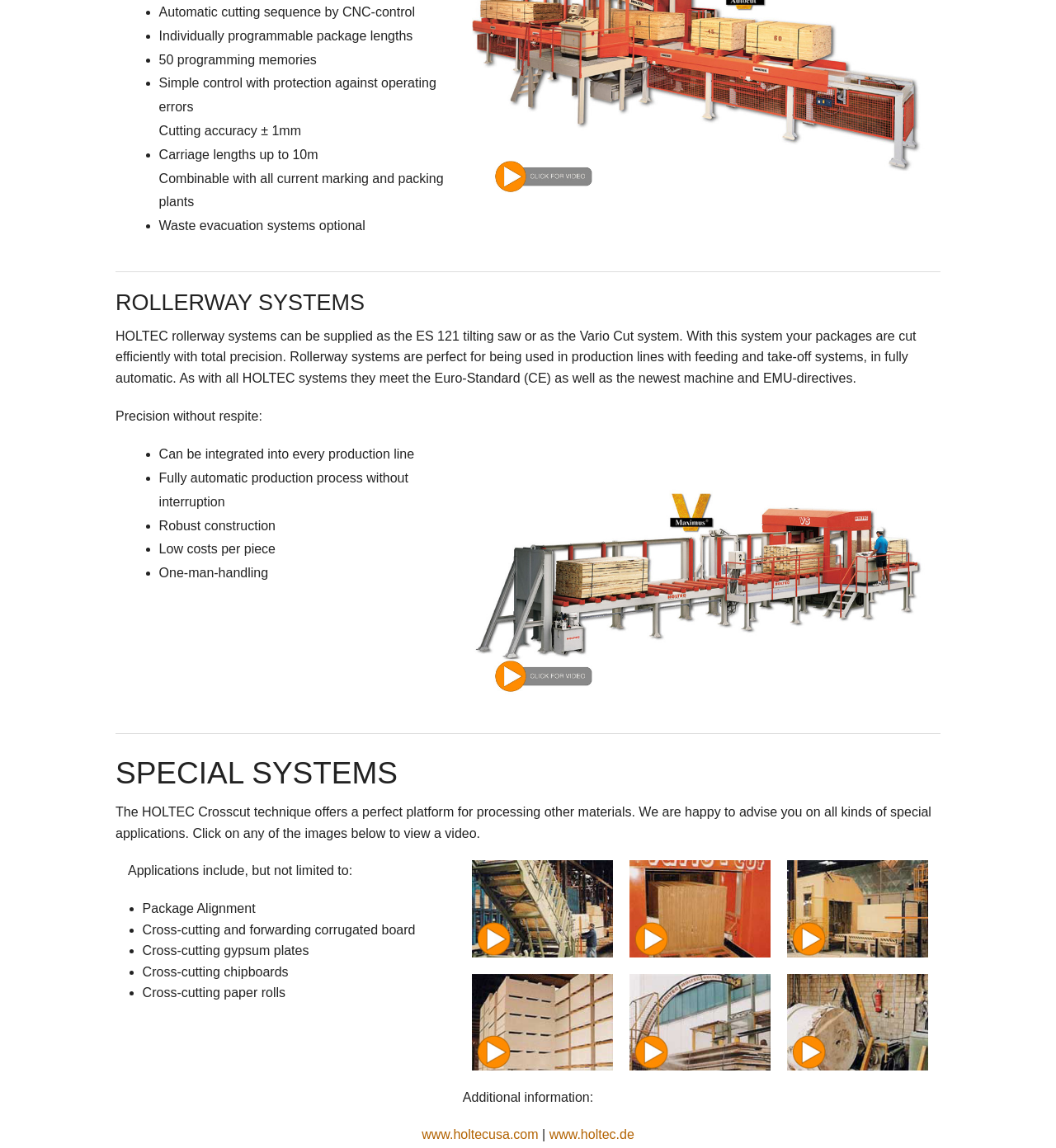Specify the bounding box coordinates for the region that must be clicked to perform the given instruction: "Visit the www.holtecusa.com website".

[0.399, 0.982, 0.51, 0.995]